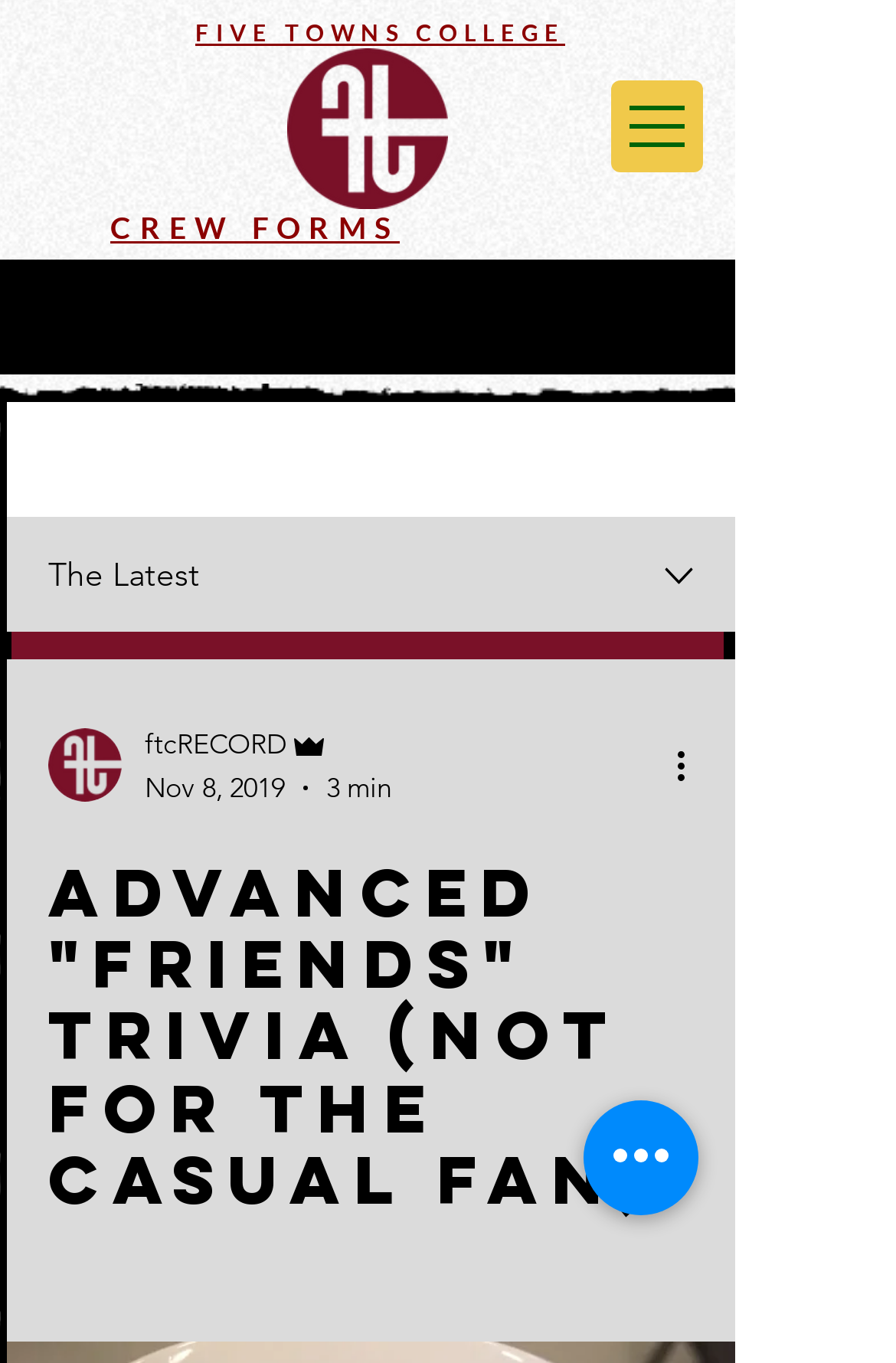What is the name of the admin?
Answer the question with detailed information derived from the image.

In the combobox element, there is a link with the text 'ftcRECORD Admin'. This indicates that the admin's name is 'ftcRECORD Admin'.